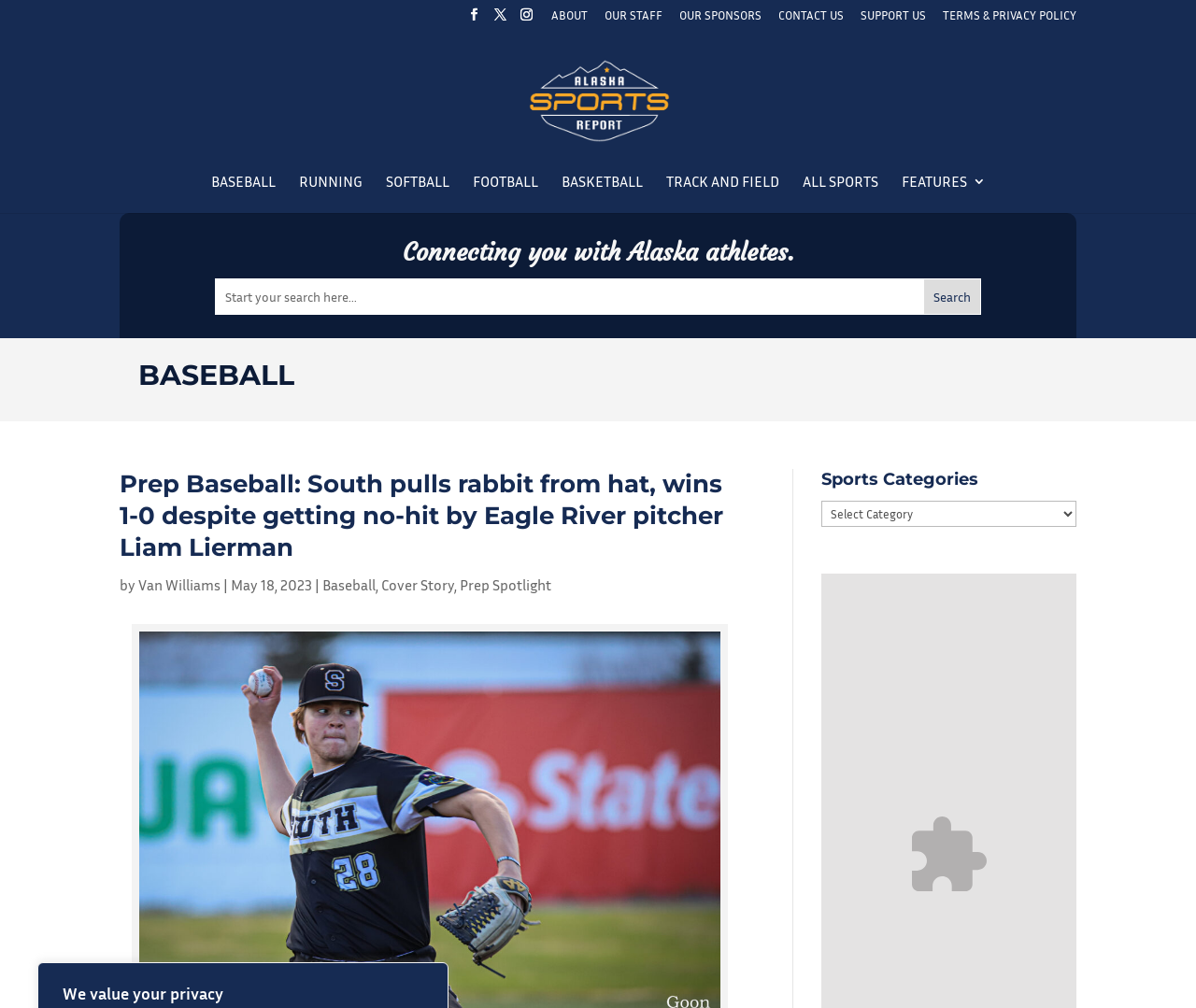Craft a detailed narrative of the webpage's structure and content.

The webpage is about the Alaska Sports Report, providing in-depth daily coverage of Alaska athletes. At the top, there is a navigation menu with several links, including "ABOUT", "OUR STAFF", "OUR SPONSORS", "CONTACT US", "SUPPORT US", and "TERMS & PRIVACY POLICY". Below this menu, there is a logo of Alaska Sports Report, accompanied by a link to the website's homepage.

On the left side, there are several links to different sports categories, including "BASEBALL", "RUNNING", "SOFTBALL", "FOOTBALL", "BASKETBALL", "TRACK AND FIELD", and "ALL SPORTS". Below these links, there is a search bar with a text box and a "Search" button.

The main content of the webpage is an article about prep baseball, with a heading "Prep Baseball: South pulls rabbit from hat, wins 1-0 despite getting no-hit by Eagle River pitcher Liam Lierman". The article is written by Van Williams and was published on May 18, 2023. There are also links to related categories, such as "Baseball", "Cover Story", and "Prep Spotlight".

On the right side, there is a section titled "Sports Categories" with a dropdown menu. At the bottom of the page, there is a heading "We value your privacy".